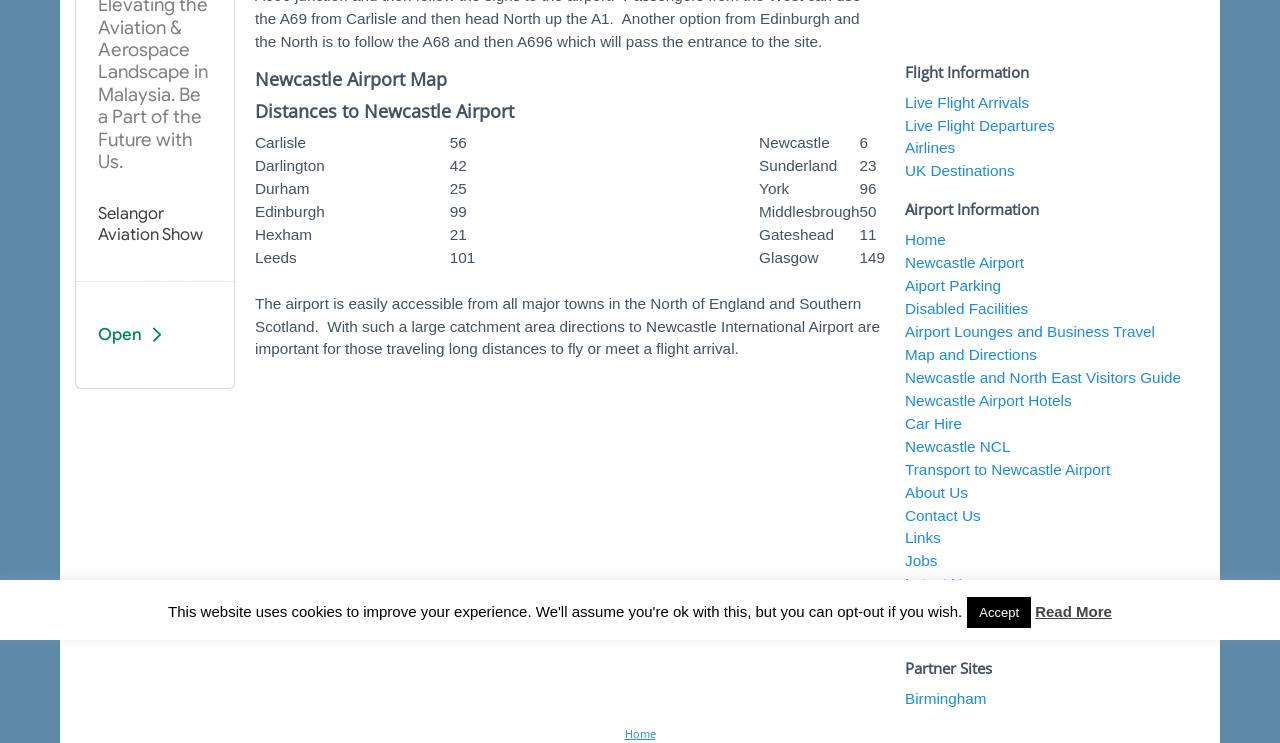Identify the bounding box coordinates for the UI element described as follows: "Live Flight Arrivals". Ensure the coordinates are four float numbers between 0 and 1, formatted as [left, top, right, bottom].

[0.707, 0.126, 0.804, 0.149]